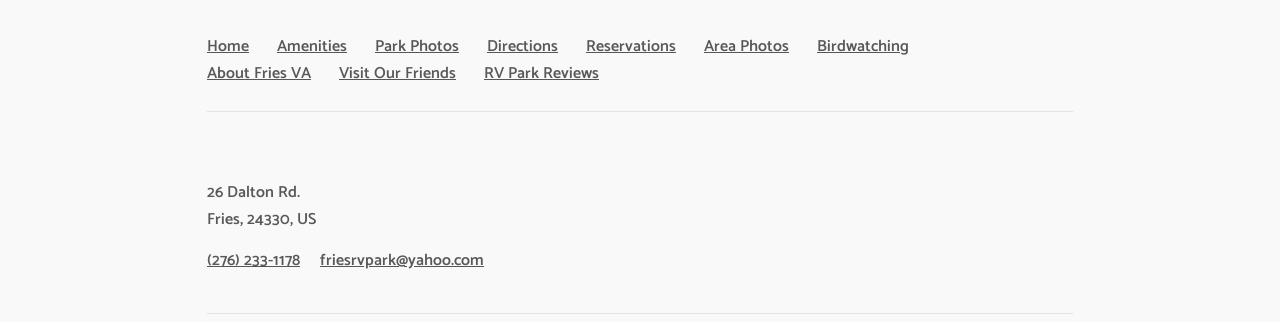Please answer the following question using a single word or phrase: What is the email address of the RV park?

friesrvpark@yahoo.com